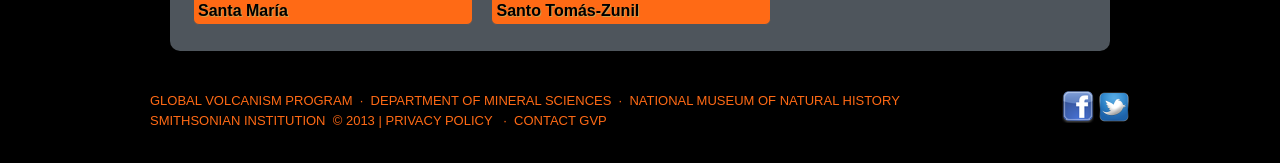What is the position of the Facebook Icon relative to the Twitter Icon?
Refer to the image and provide a one-word or short phrase answer.

Left